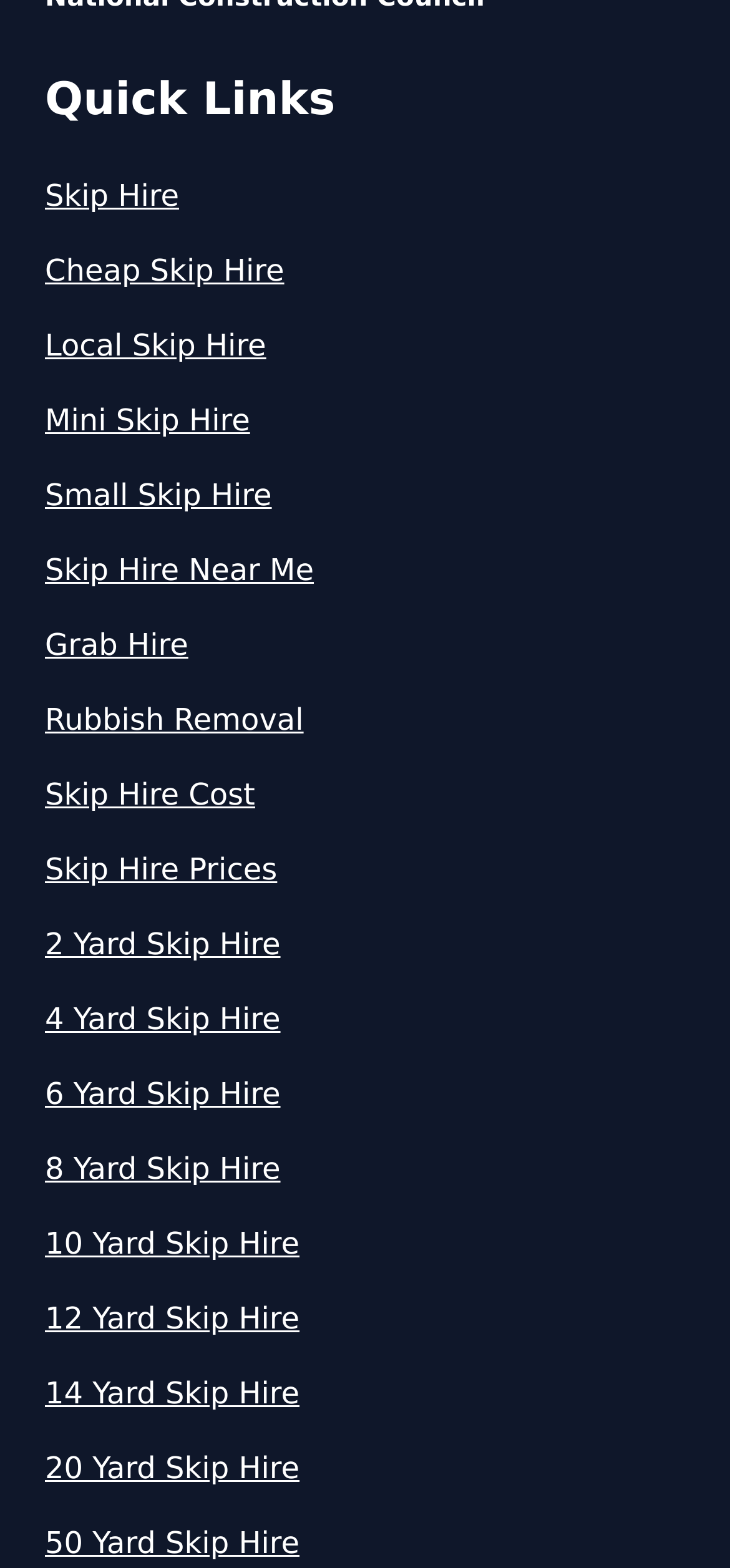Given the element description: "Local Skip Hire", predict the bounding box coordinates of the UI element it refers to, using four float numbers between 0 and 1, i.e., [left, top, right, bottom].

[0.062, 0.206, 0.938, 0.235]